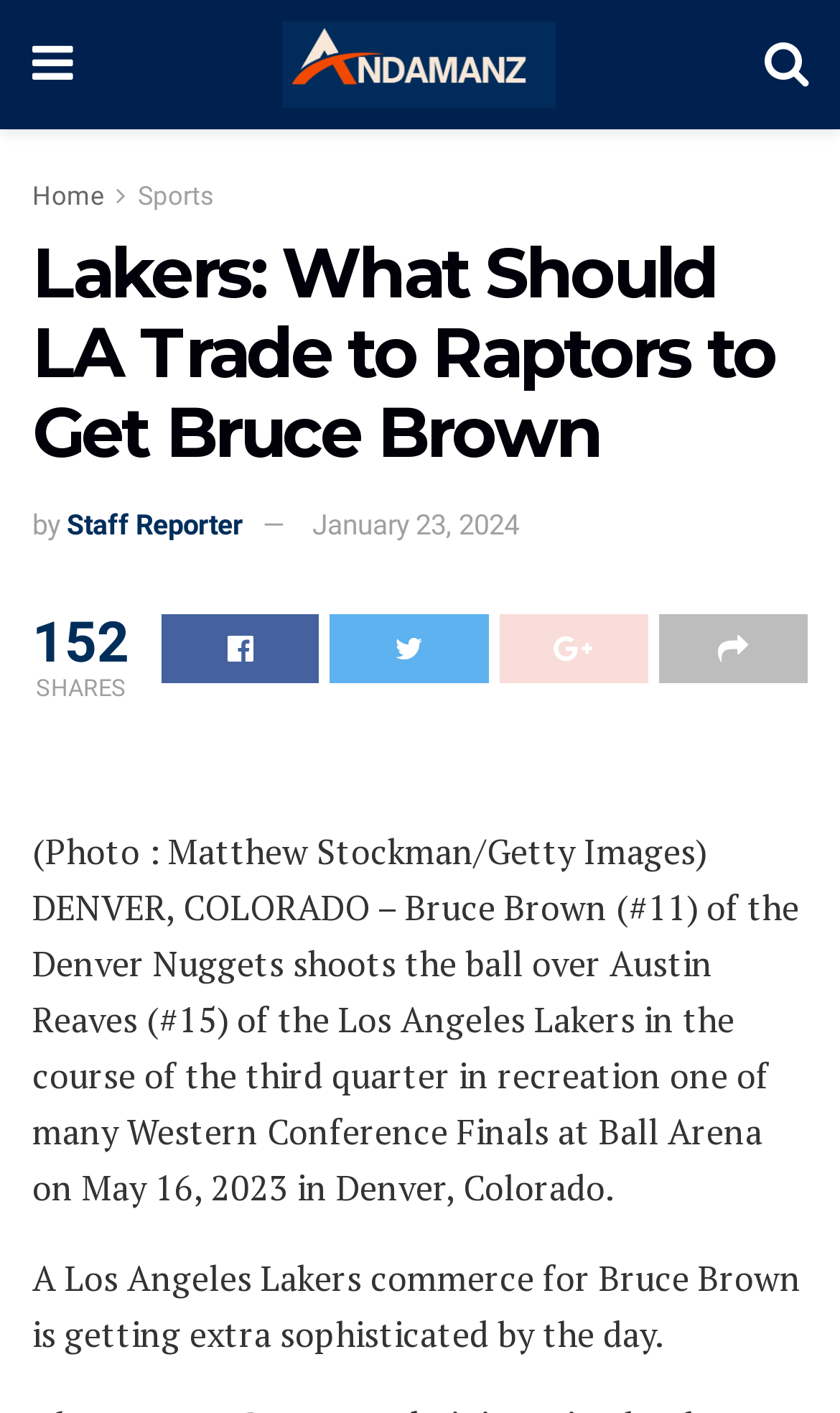What team does Bruce Brown play for?
Use the information from the image to give a detailed answer to the question.

The answer can be found in the image caption, which states 'Bruce Brown (#11) of the Denver Nuggets shoots the ball over Austin Reaves (#15) of the Los Angeles Lakers...'.